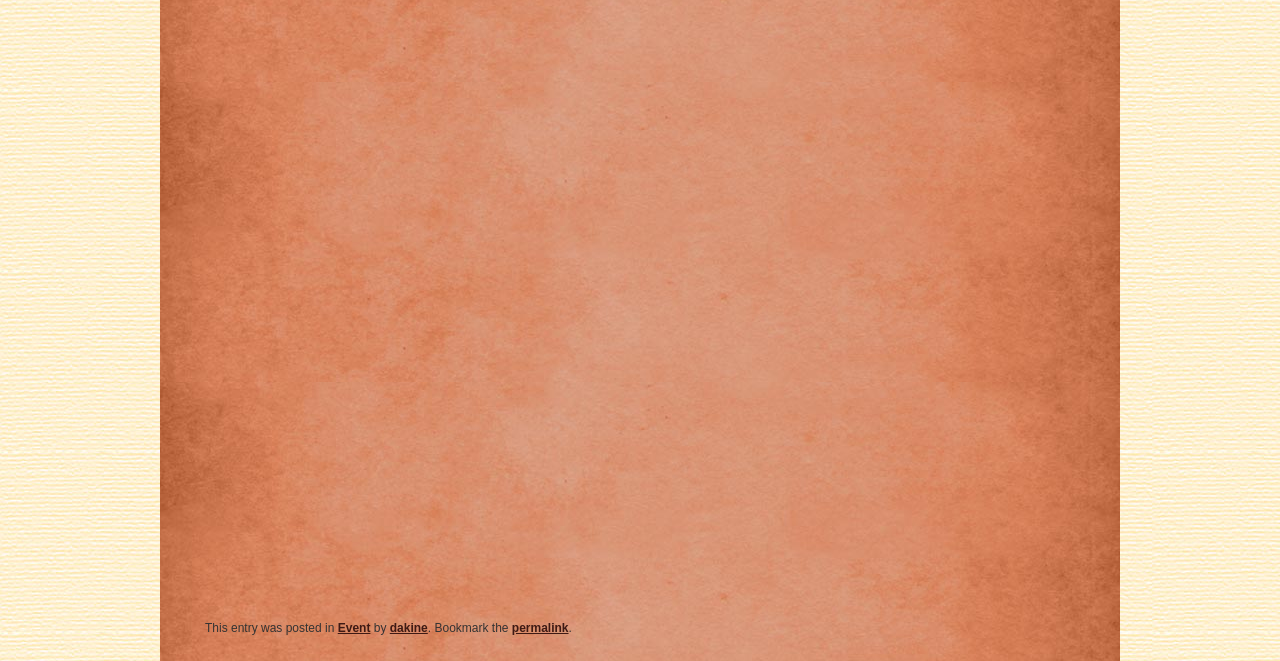Who is the author of the post?
Please provide a single word or phrase as your answer based on the image.

dakine